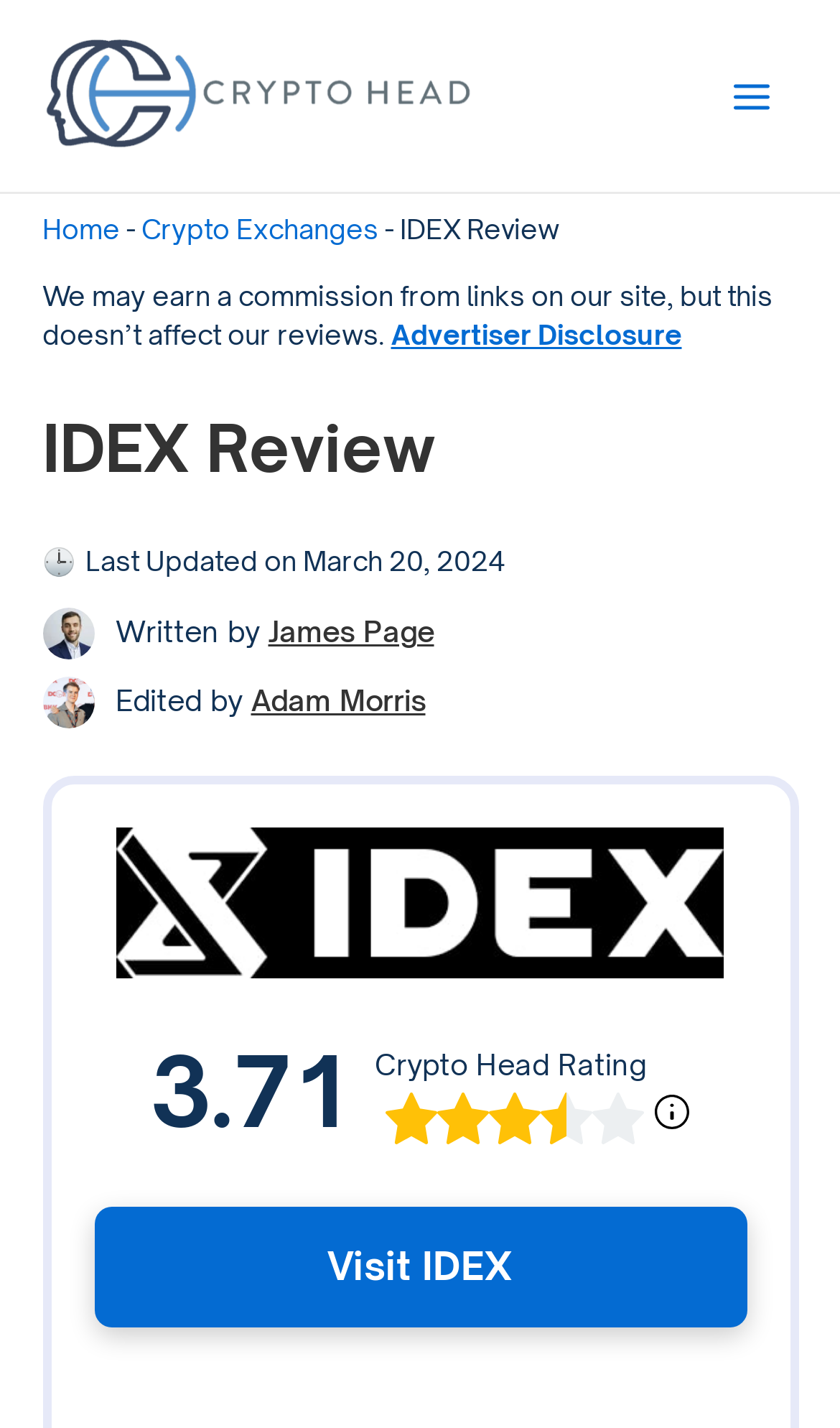Where can I visit to learn more about IDEX?
Please analyze the image and answer the question with as much detail as possible.

I found the link to visit IDEX by looking at the link element with the content 'Visit IDEX' which is located at the bottom of the page.